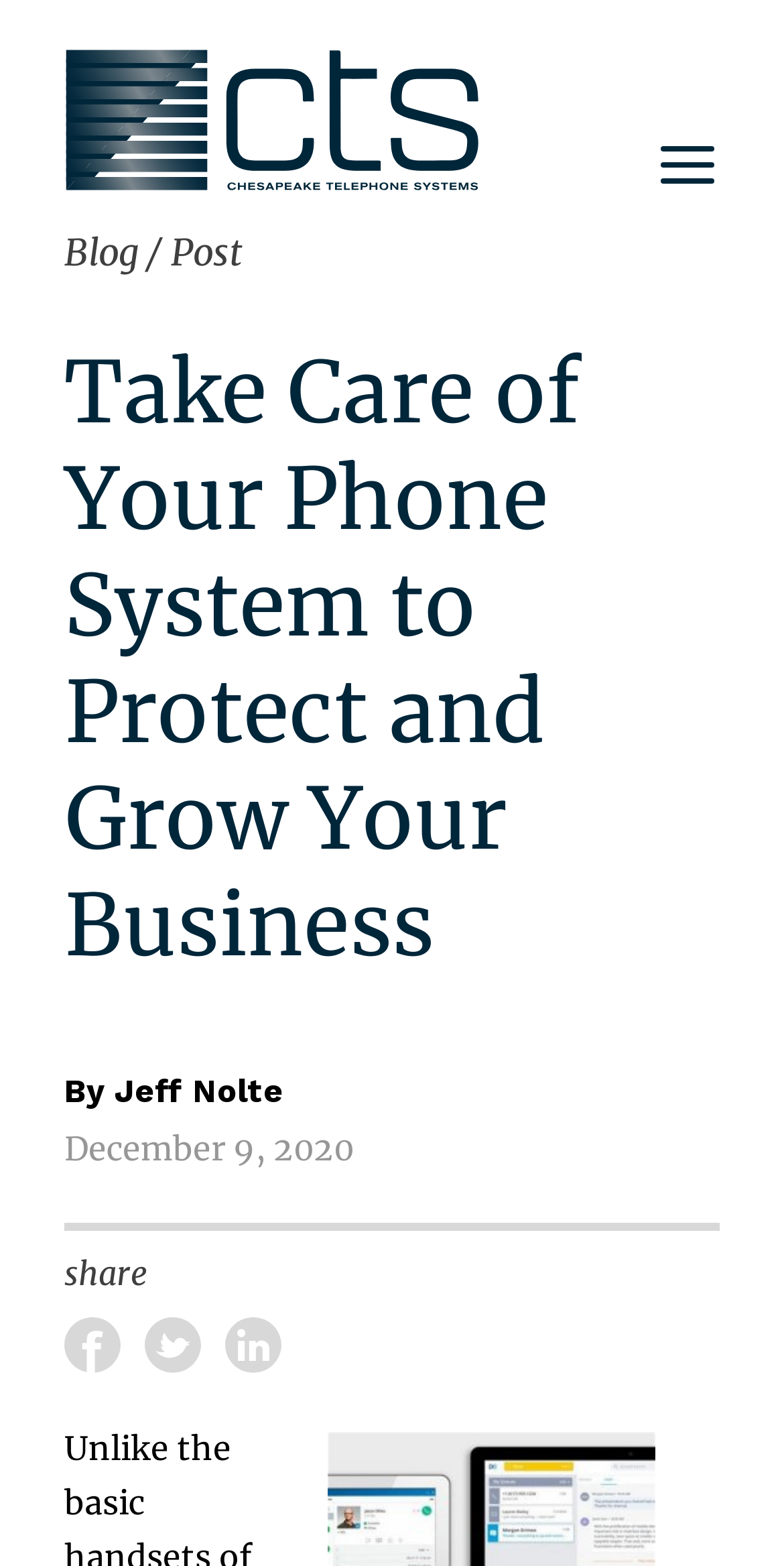What is the title or heading displayed on the webpage?

Take Care of Your Phone System to Protect and Grow Your Business